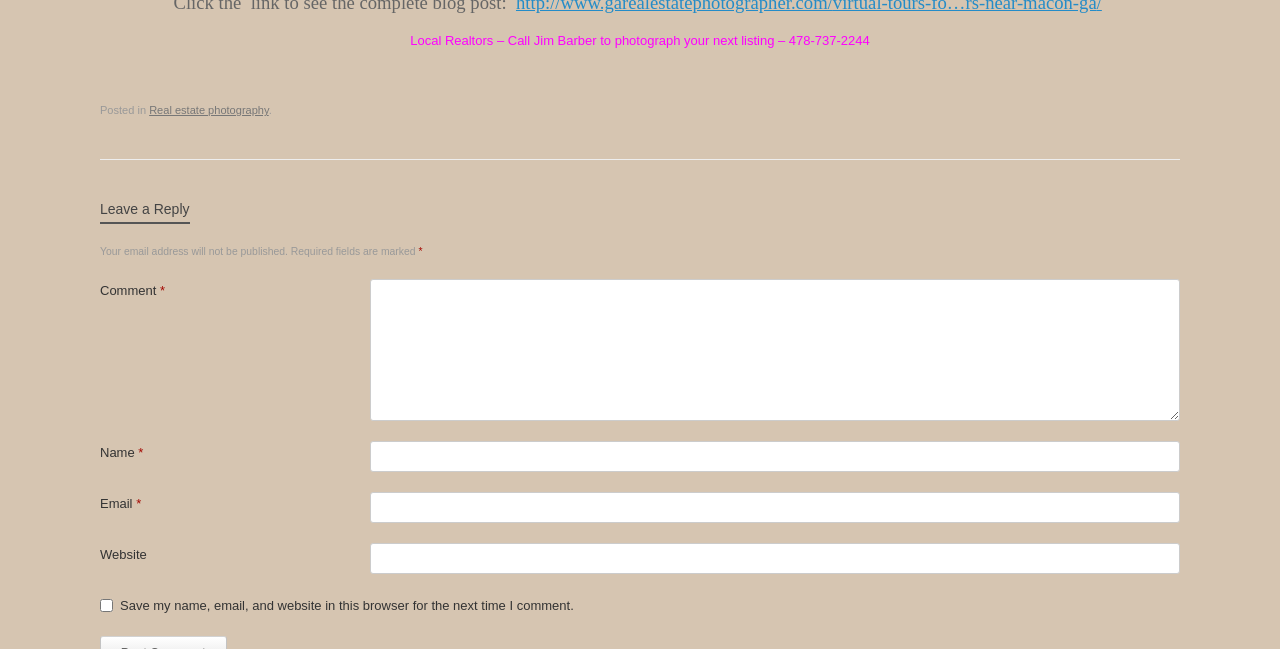Extract the bounding box coordinates for the described element: "Real estate photography". The coordinates should be represented as four float numbers between 0 and 1: [left, top, right, bottom].

[0.117, 0.161, 0.21, 0.179]